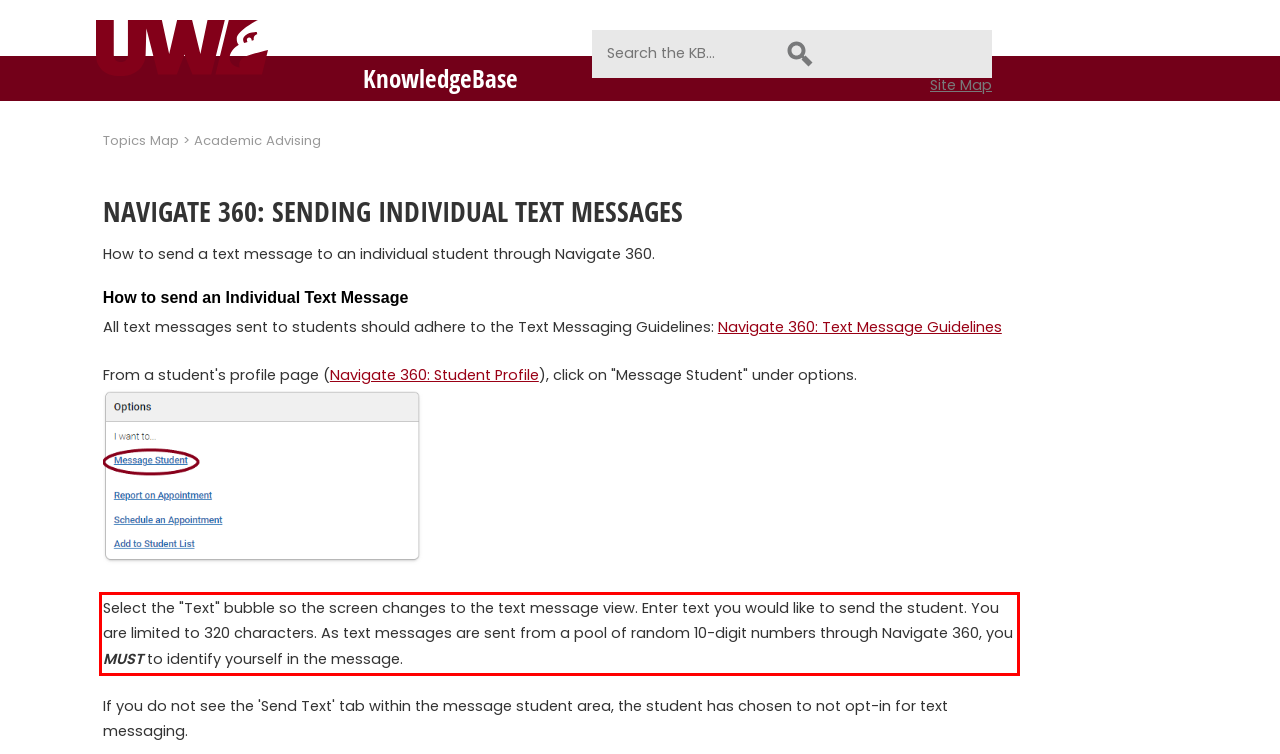Identify the text inside the red bounding box on the provided webpage screenshot by performing OCR.

Select the "Text" bubble so the screen changes to the text message view. Enter text you would like to send the student. You are limited to 320 characters. As text messages are sent from a pool of random 10-digit numbers through Navigate 360, you MUST to identify yourself in the message.